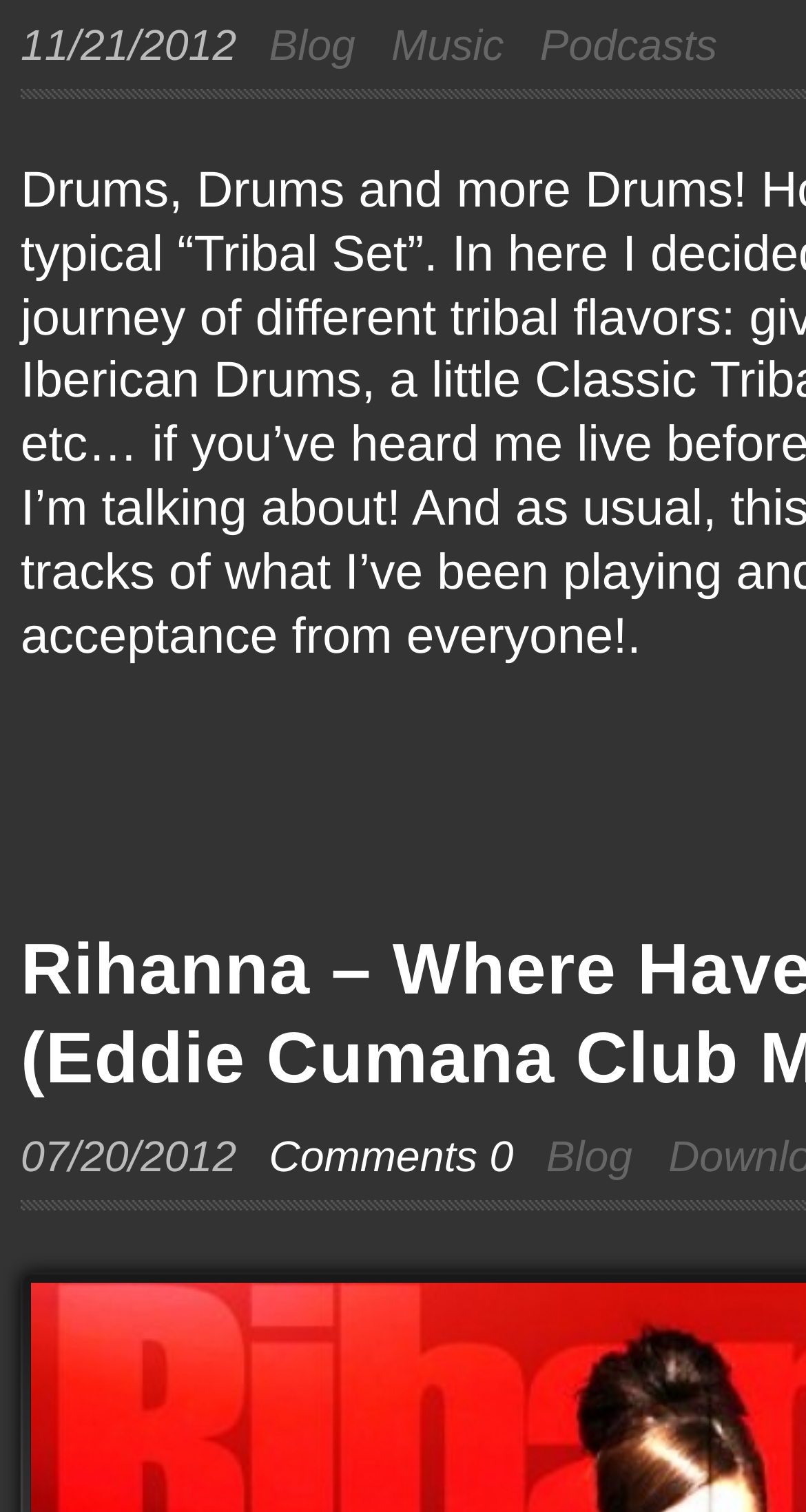What are the categories on the top navigation bar?
Please answer the question with as much detail and depth as you can.

I observed the top navigation bar and found three categories: 'Blog', 'Music', and 'Podcasts', which are likely to be the main categories of the website.